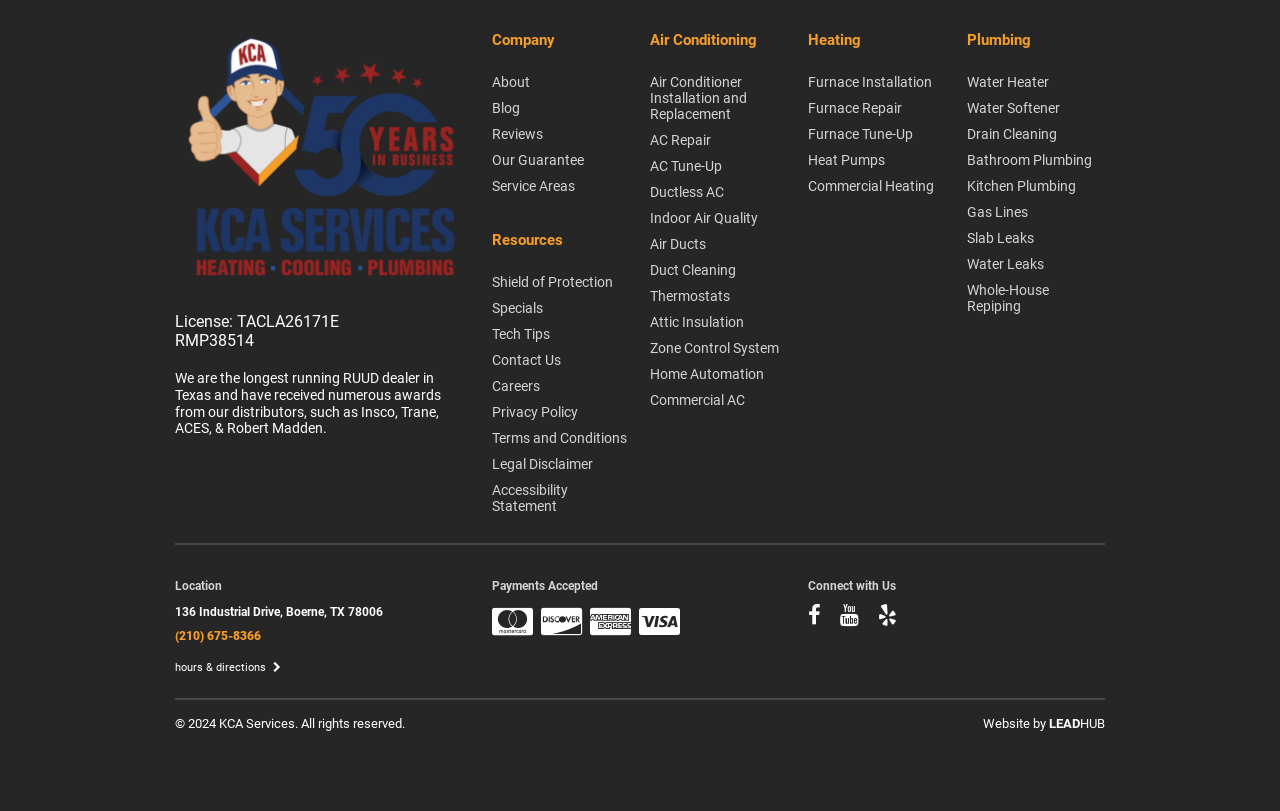Please mark the clickable region by giving the bounding box coordinates needed to complete this instruction: "View the 'Air Conditioner Installation and Replacement' page".

[0.508, 0.086, 0.616, 0.157]